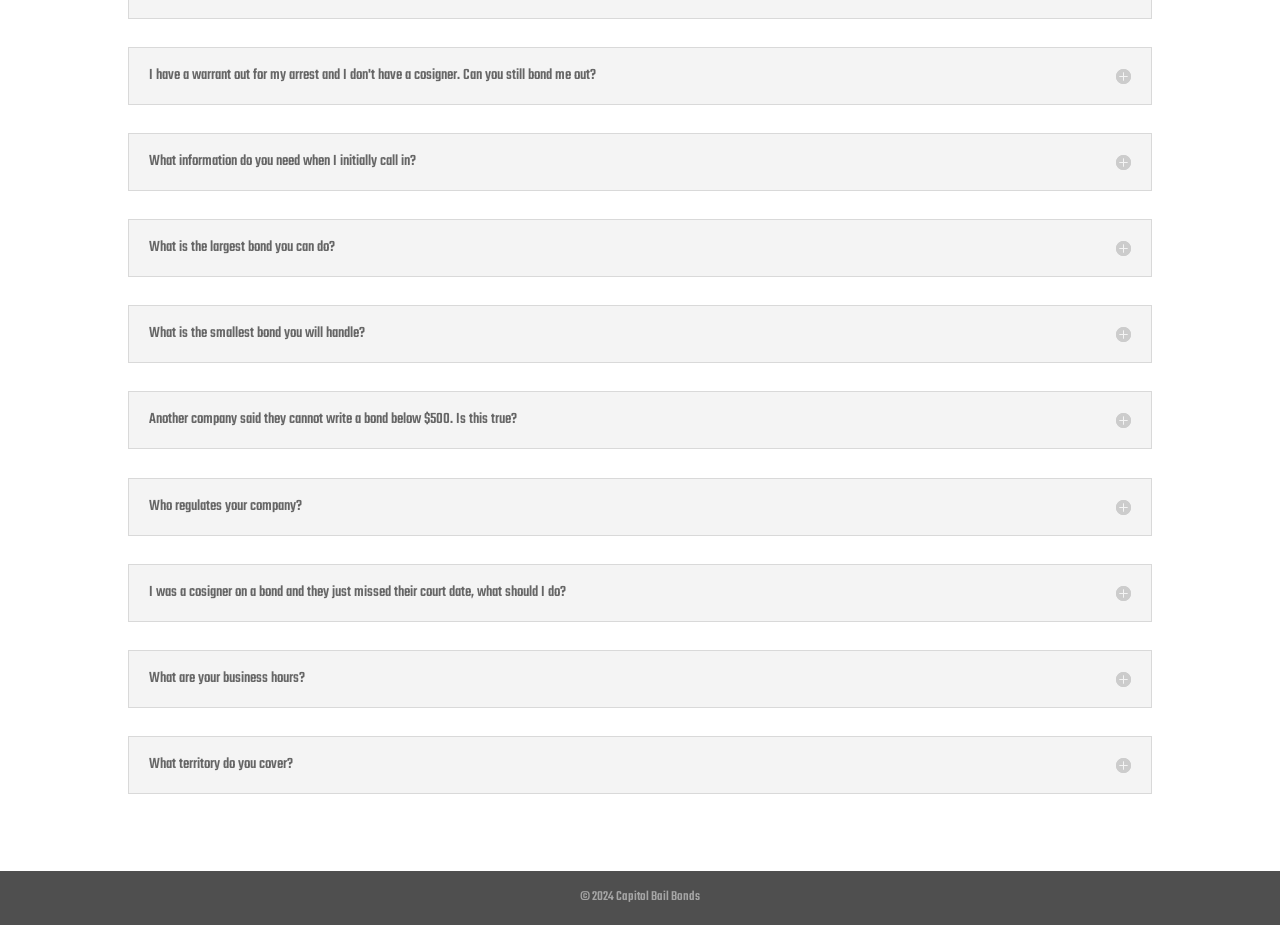Bounding box coordinates should be in the format (top-left x, top-left y, bottom-right x, bottom-right y) and all values should be floating point numbers between 0 and 1. Determine the bounding box coordinate for the UI element described as: Who regulates your company?

[0.1, 0.516, 0.9, 0.579]